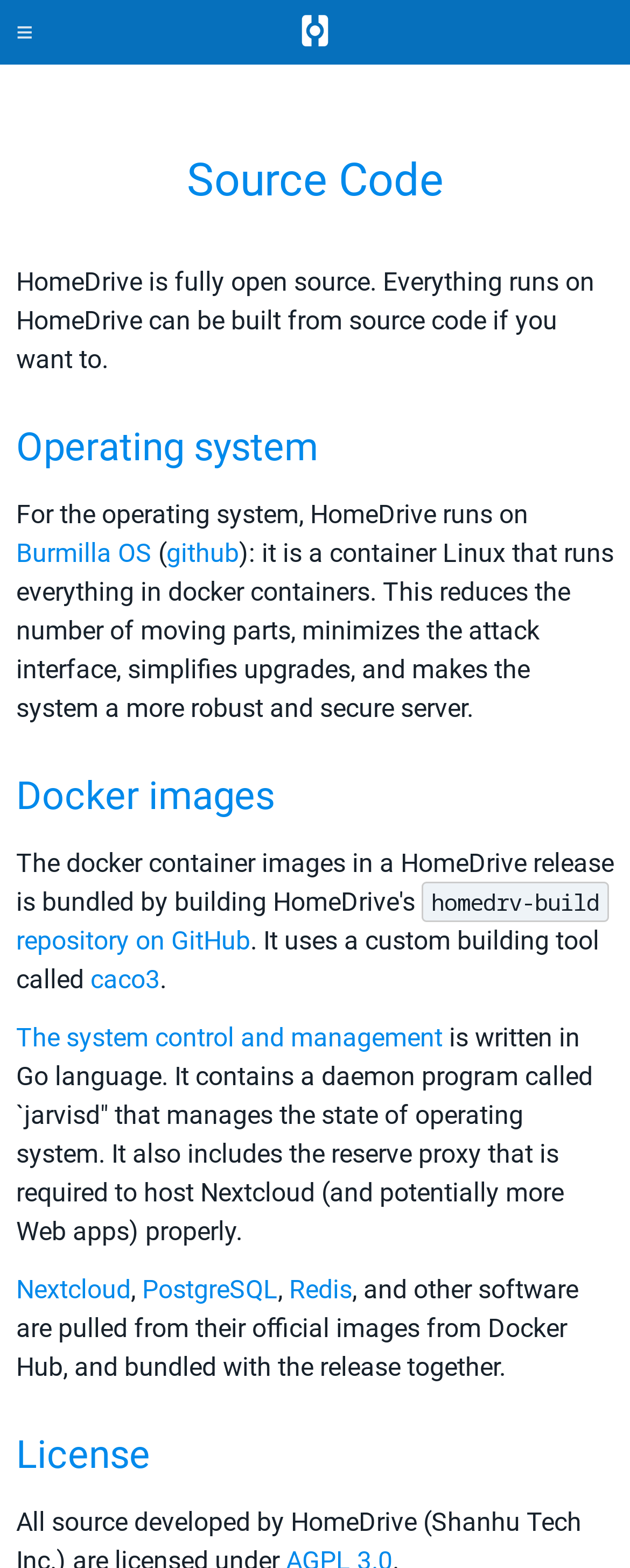Identify the bounding box coordinates of the element to click to follow this instruction: 'Learn more about caco3'. Ensure the coordinates are four float values between 0 and 1, provided as [left, top, right, bottom].

[0.144, 0.615, 0.254, 0.634]